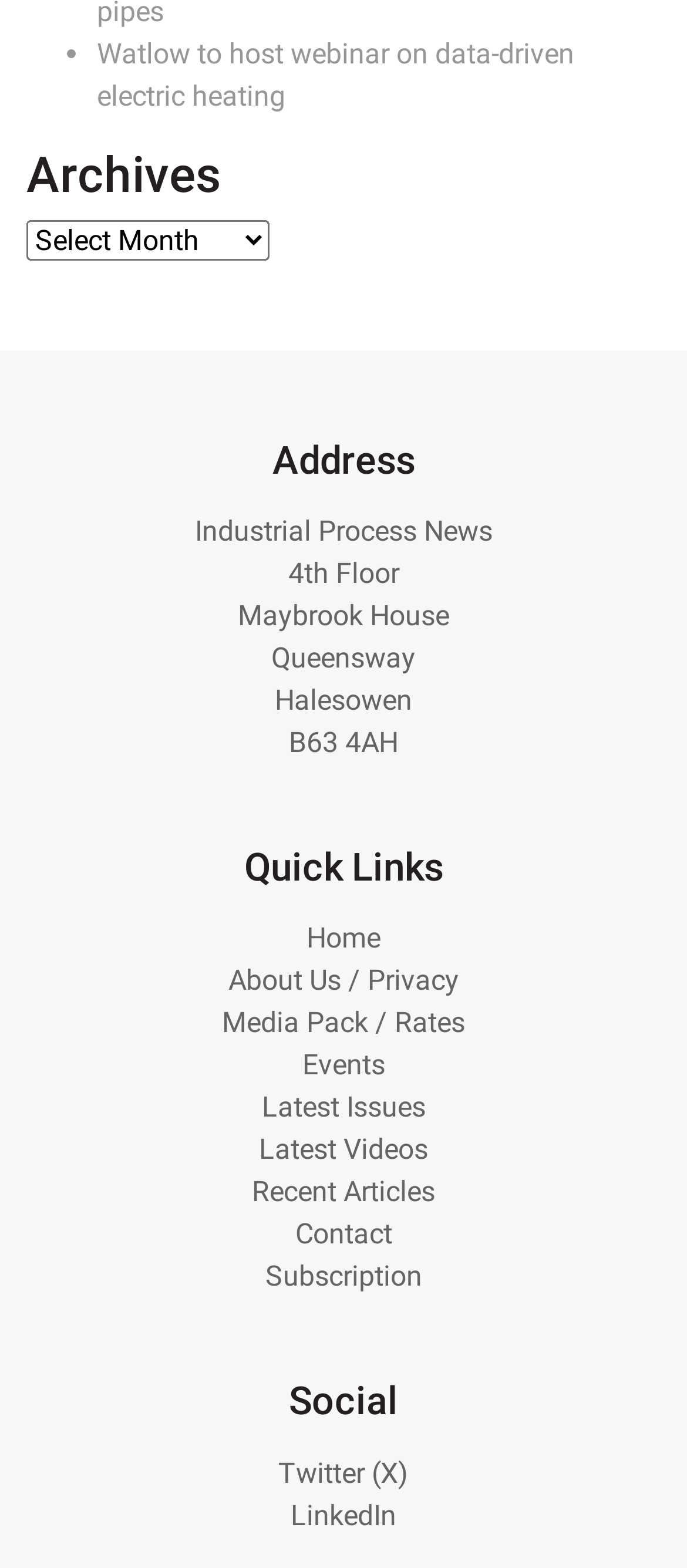Locate the bounding box coordinates of the clickable area needed to fulfill the instruction: "Click on the 'Watlow to host webinar on data-driven electric heating' link".

[0.141, 0.023, 0.836, 0.072]